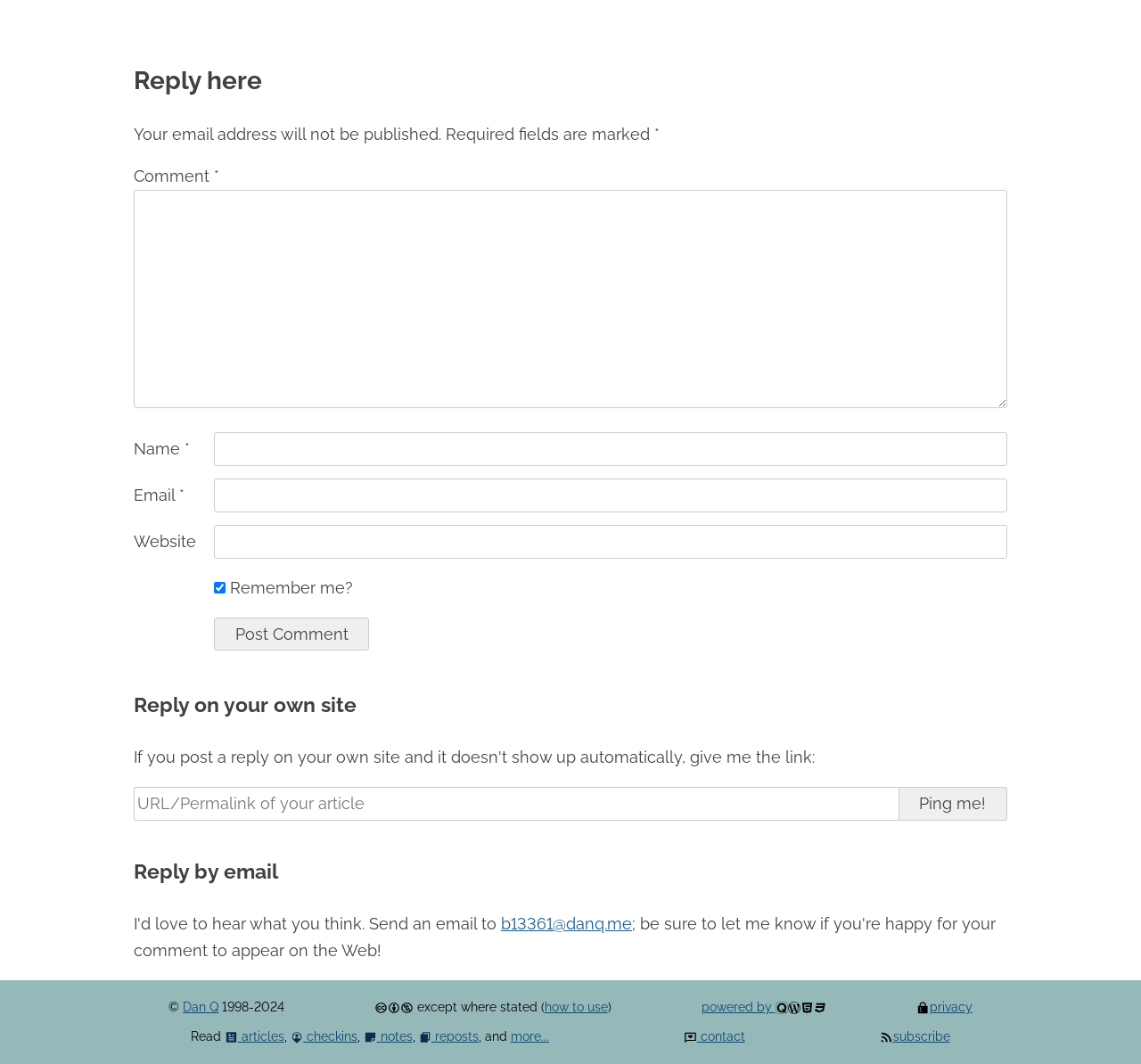Please give the bounding box coordinates of the area that should be clicked to fulfill the following instruction: "Click the Ping me! button". The coordinates should be in the format of four float numbers from 0 to 1, i.e., [left, top, right, bottom].

[0.787, 0.74, 0.883, 0.771]